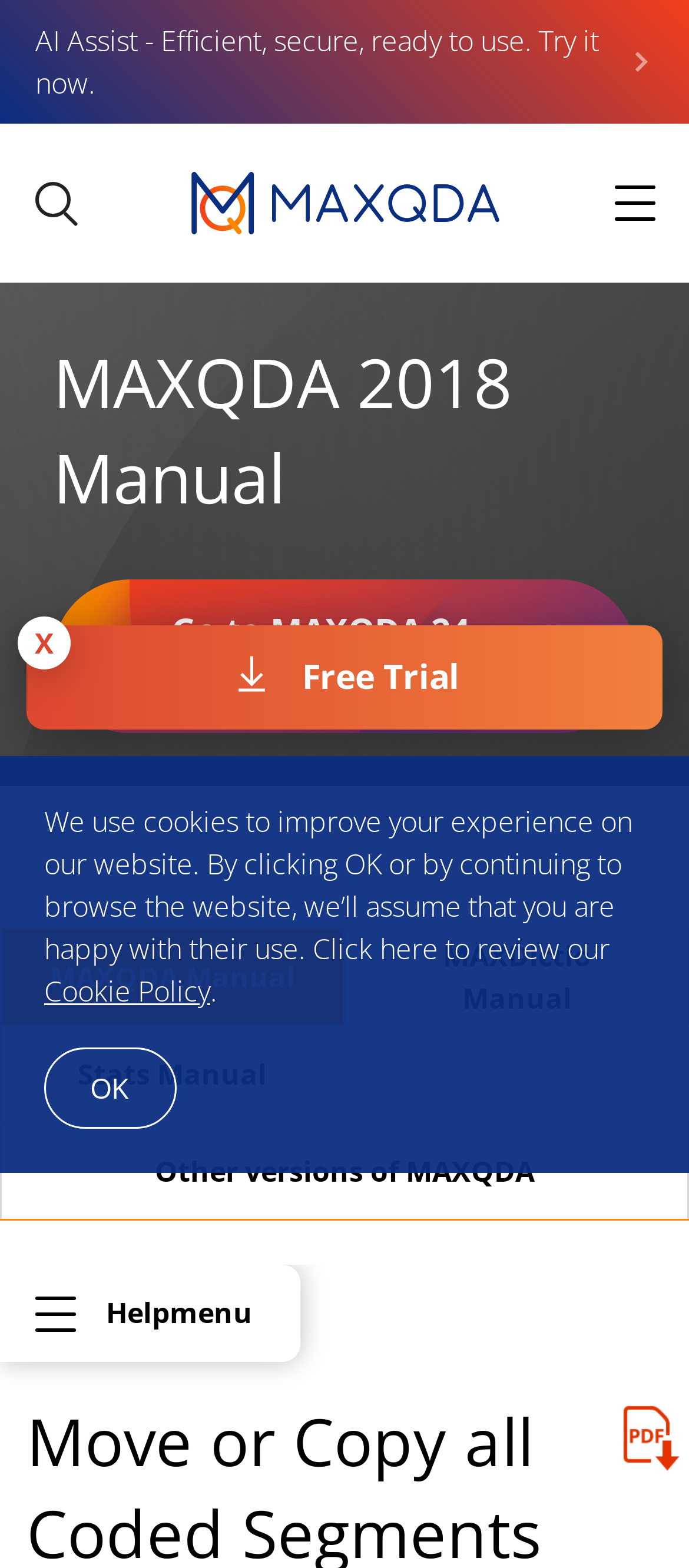Identify the bounding box for the element characterized by the following description: "MAXQDA Manual".

[0.003, 0.593, 0.497, 0.654]